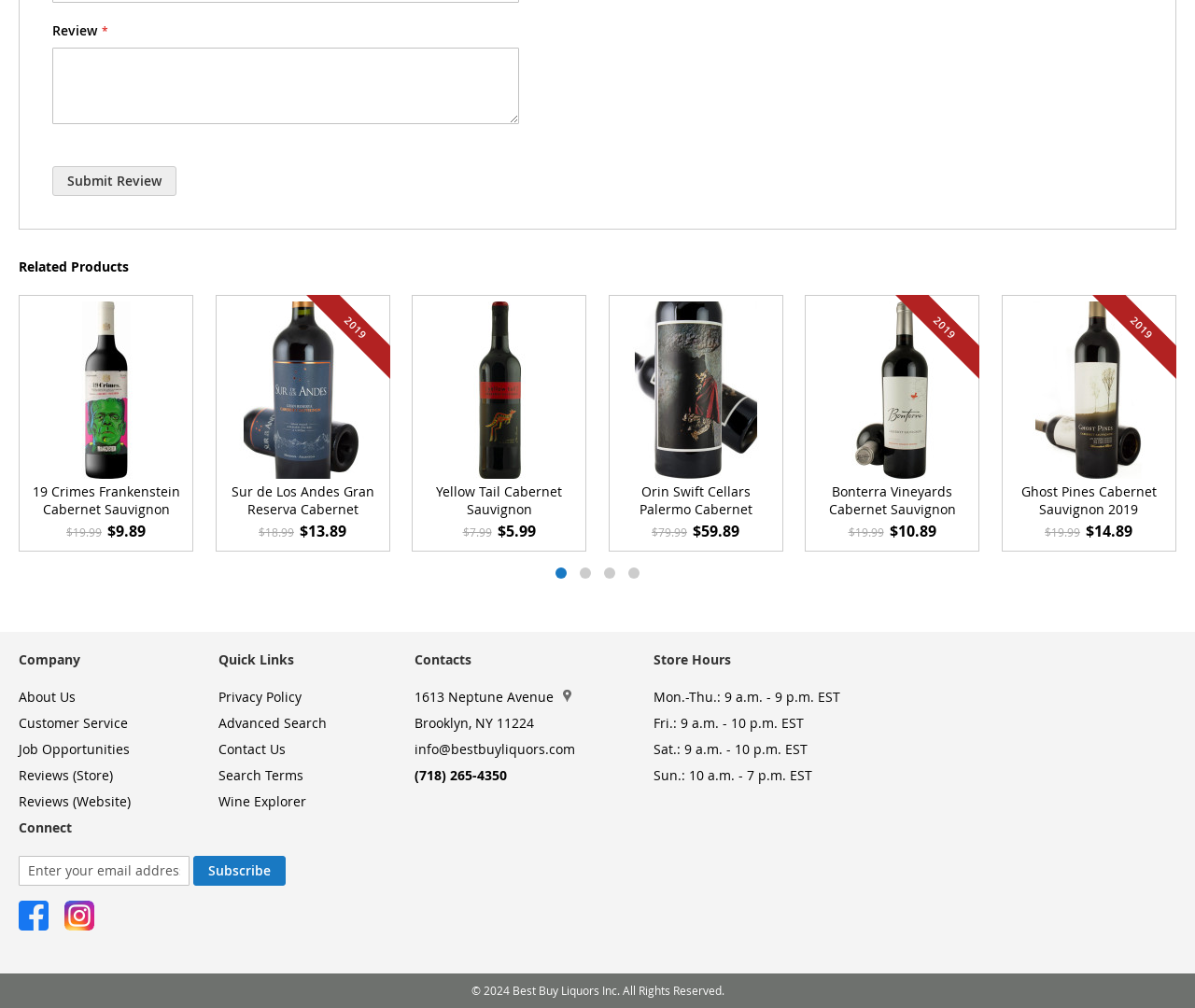Based on the element description "Politics", predict the bounding box coordinates of the UI element.

None